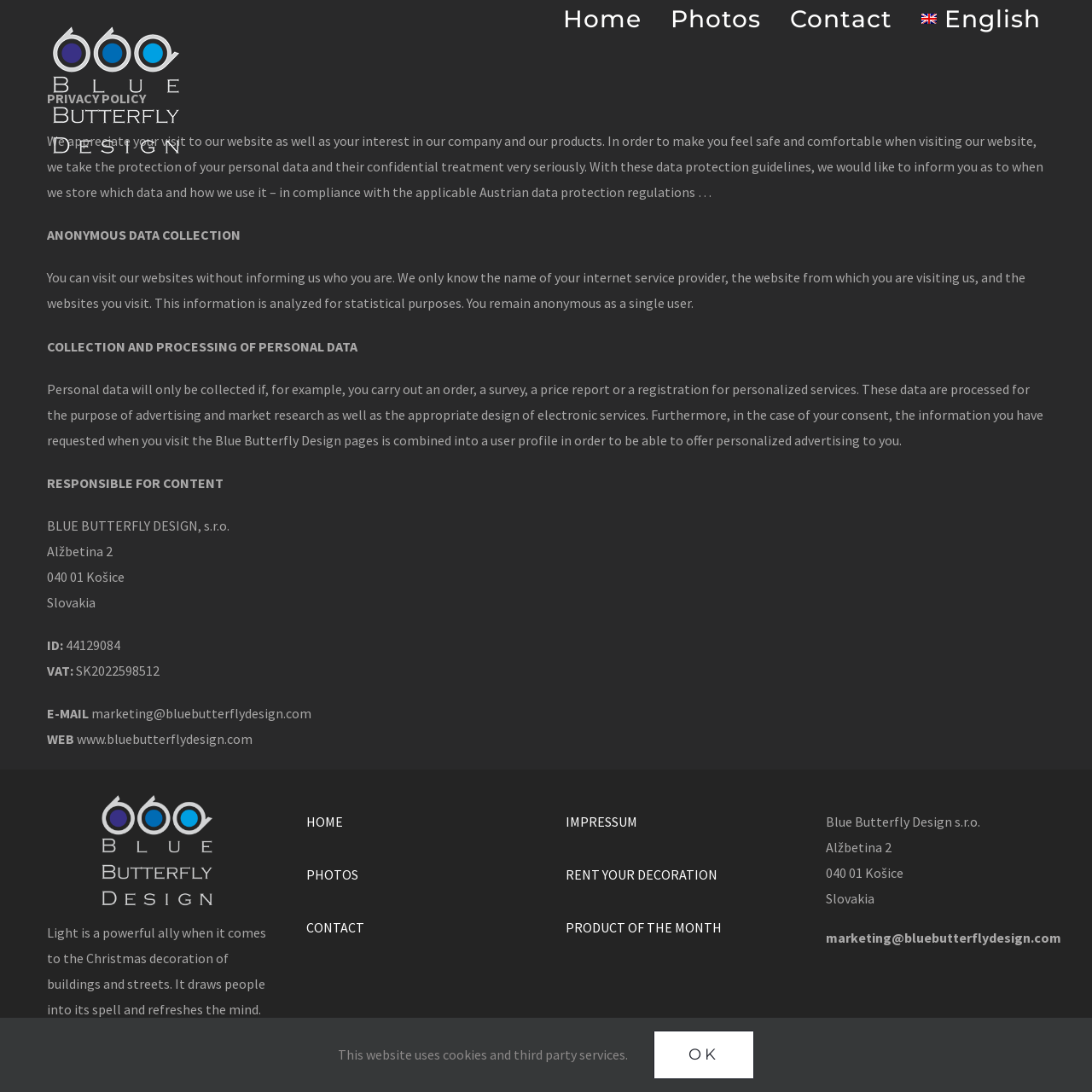Describe the webpage meticulously, covering all significant aspects.

This webpage is about the privacy policy of Blue Butterfly Design, a company that provides Christmas decoration services. At the top left corner, there is a logo of Blue Butterfly Design, which is a link to the company's homepage. Next to the logo, there is a main navigation menu with links to "Home", "Photos", "Contact", and "English".

The main content of the webpage is divided into several sections. The first section is an introduction to the company's privacy policy, stating that they appreciate visitors' interest in their company and products and take the protection of personal data seriously. 

Below the introduction, there are several sections explaining how the company collects and processes personal data, including anonymous data collection, collection and processing of personal data, and responsible content. These sections are presented in a clear and concise manner, with headings and paragraphs of text.

At the bottom of the webpage, there is a section with the company's contact information, including address, ID, VAT, email, and website. There are also links to other pages, such as "Home", "Photos", "Contact", "Impressum", "Rent Your Decoration", and "Product of the Month".

On the right side of the webpage, there is a section with a quote about the power of light in Christmas decoration, and below it, there are links to the company's social media or other online platforms.

Finally, at the very bottom of the webpage, there is a notice about the use of cookies and third-party services, with an "OK" button to accept the terms.